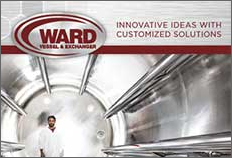What is the technician wearing?
Please ensure your answer to the question is detailed and covers all necessary aspects.

In the foreground of the image, a technician is shown standing inside a large industrial vessel, and they are dressed in a white lab coat, suggesting a focus on cleanliness and professionalism in their work.